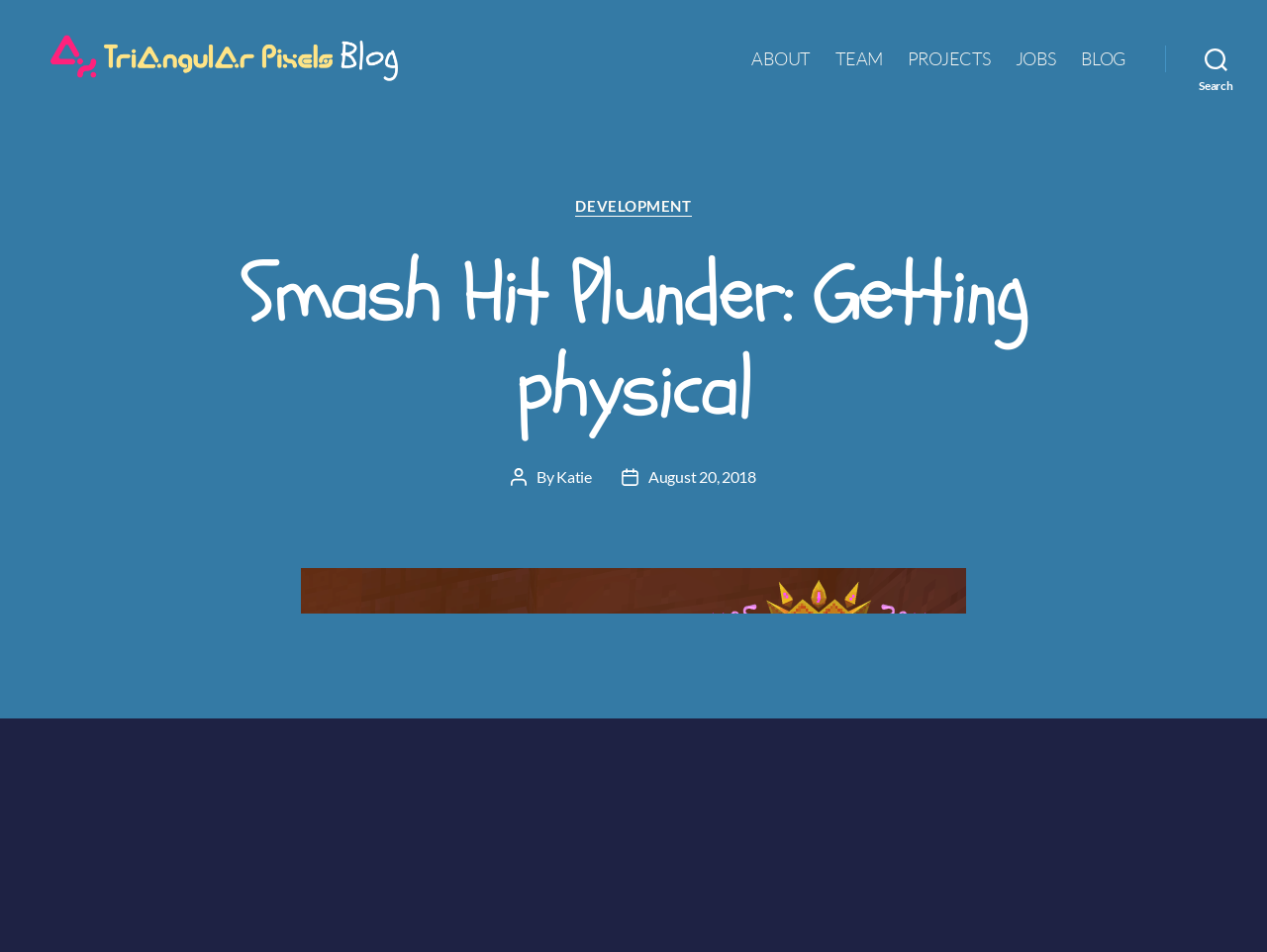Identify the bounding box coordinates for the region of the element that should be clicked to carry out the instruction: "read Smash Hit Plunder: Getting physical". The bounding box coordinates should be four float numbers between 0 and 1, i.e., [left, top, right, bottom].

[0.109, 0.287, 0.891, 0.485]